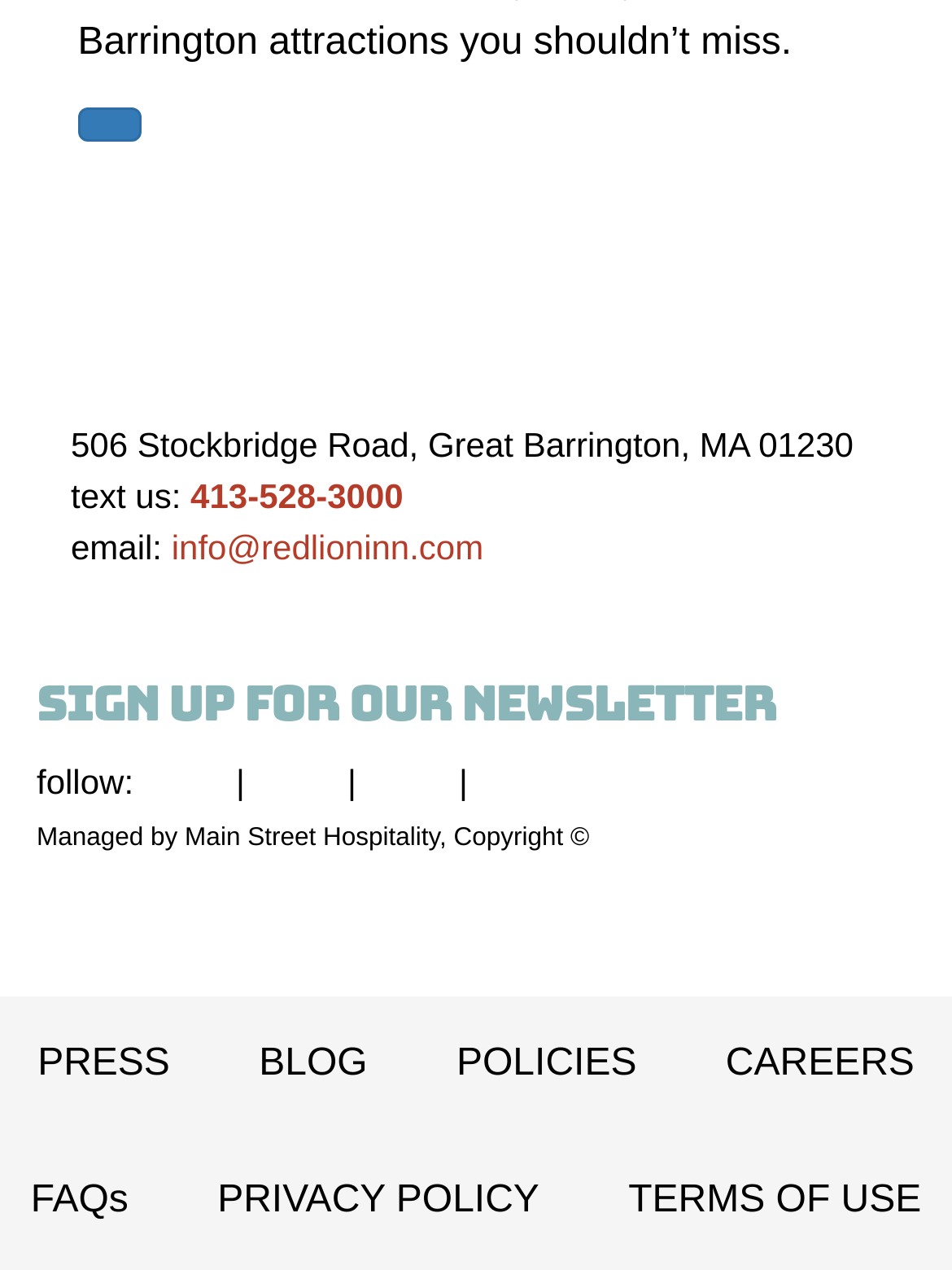Extract the bounding box coordinates of the UI element described: "aria-label="Facebook"". Provide the coordinates in the format [left, top, right, bottom] with values ranging from 0 to 1.

None